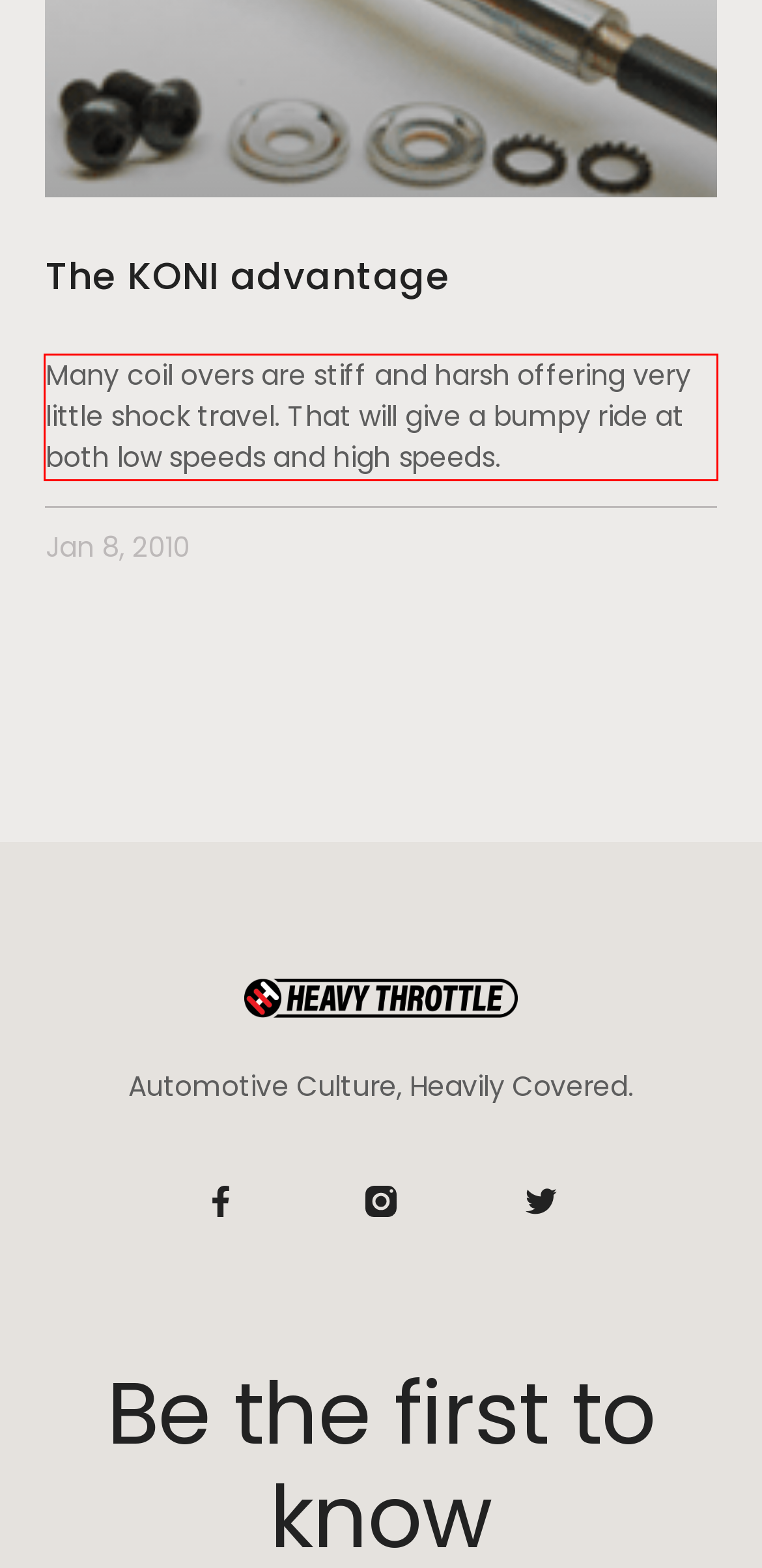You have a screenshot of a webpage with a UI element highlighted by a red bounding box. Use OCR to obtain the text within this highlighted area.

Many coil overs are stiff and harsh offering very little shock travel. That will give a bumpy ride at both low speeds and high speeds.